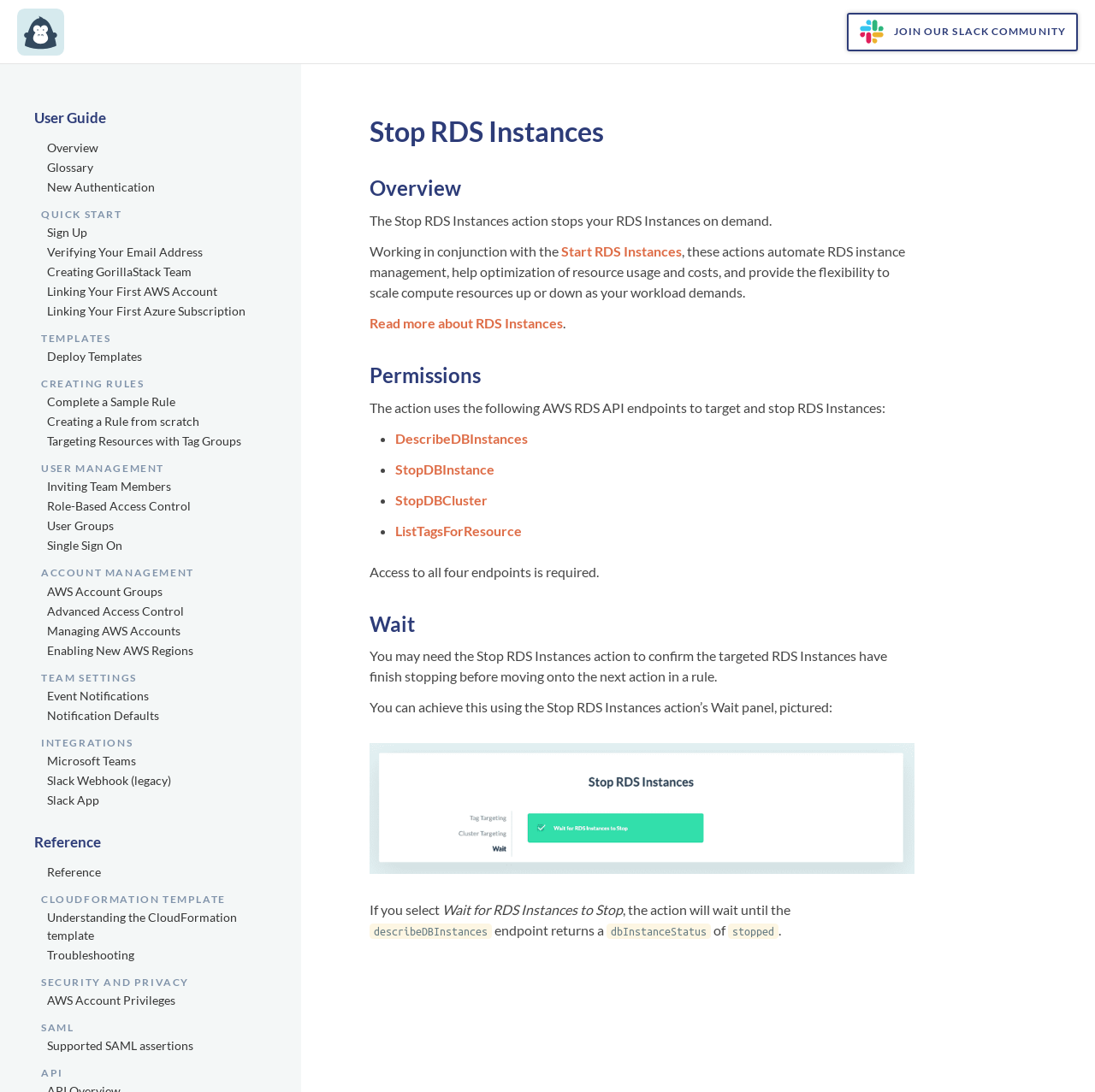Provide the bounding box coordinates of the HTML element this sentence describes: "Read more about RDS Instances".

[0.338, 0.288, 0.514, 0.303]